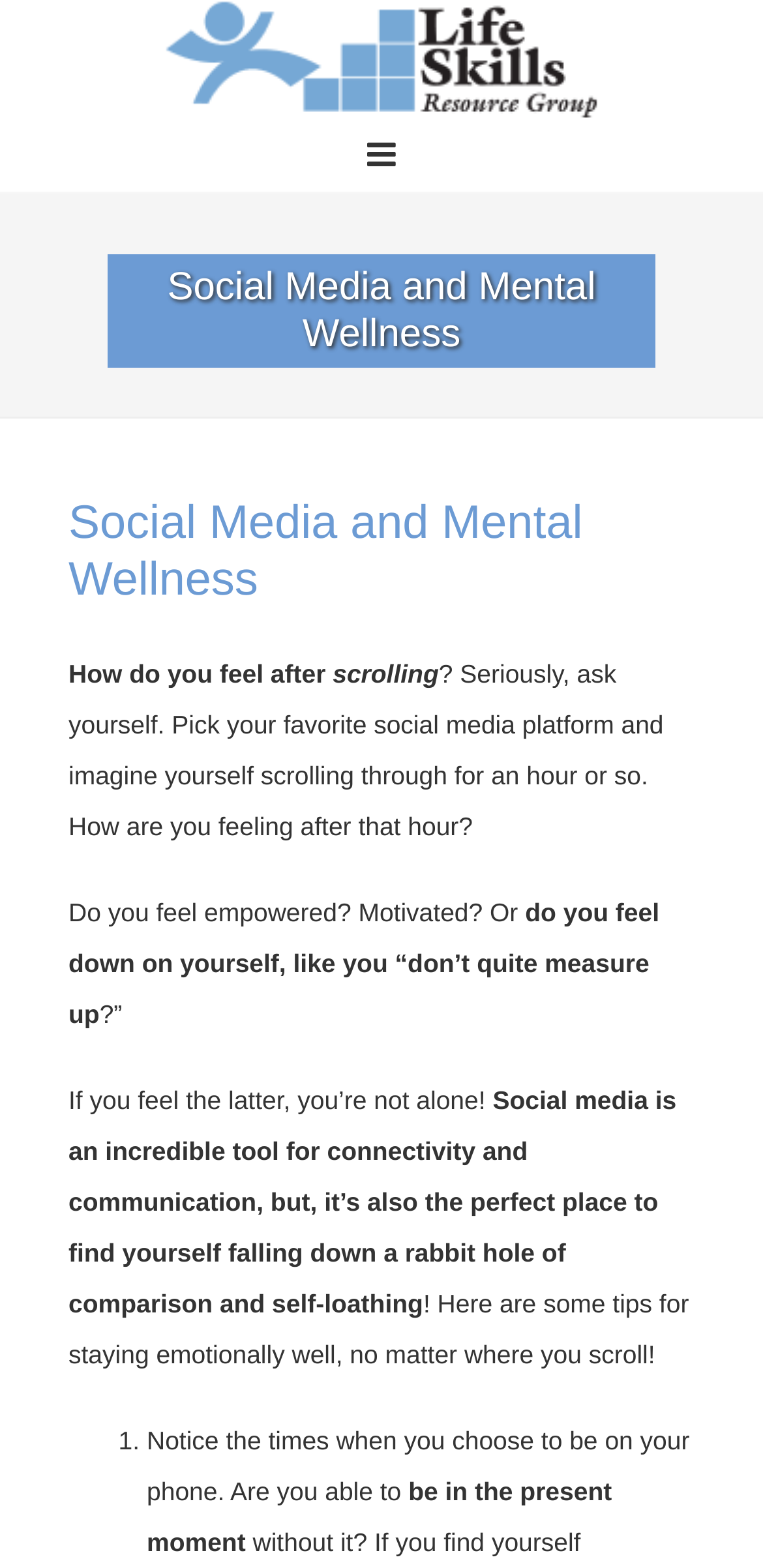How many tips are provided for staying emotionally well?
Refer to the screenshot and respond with a concise word or phrase.

At least one